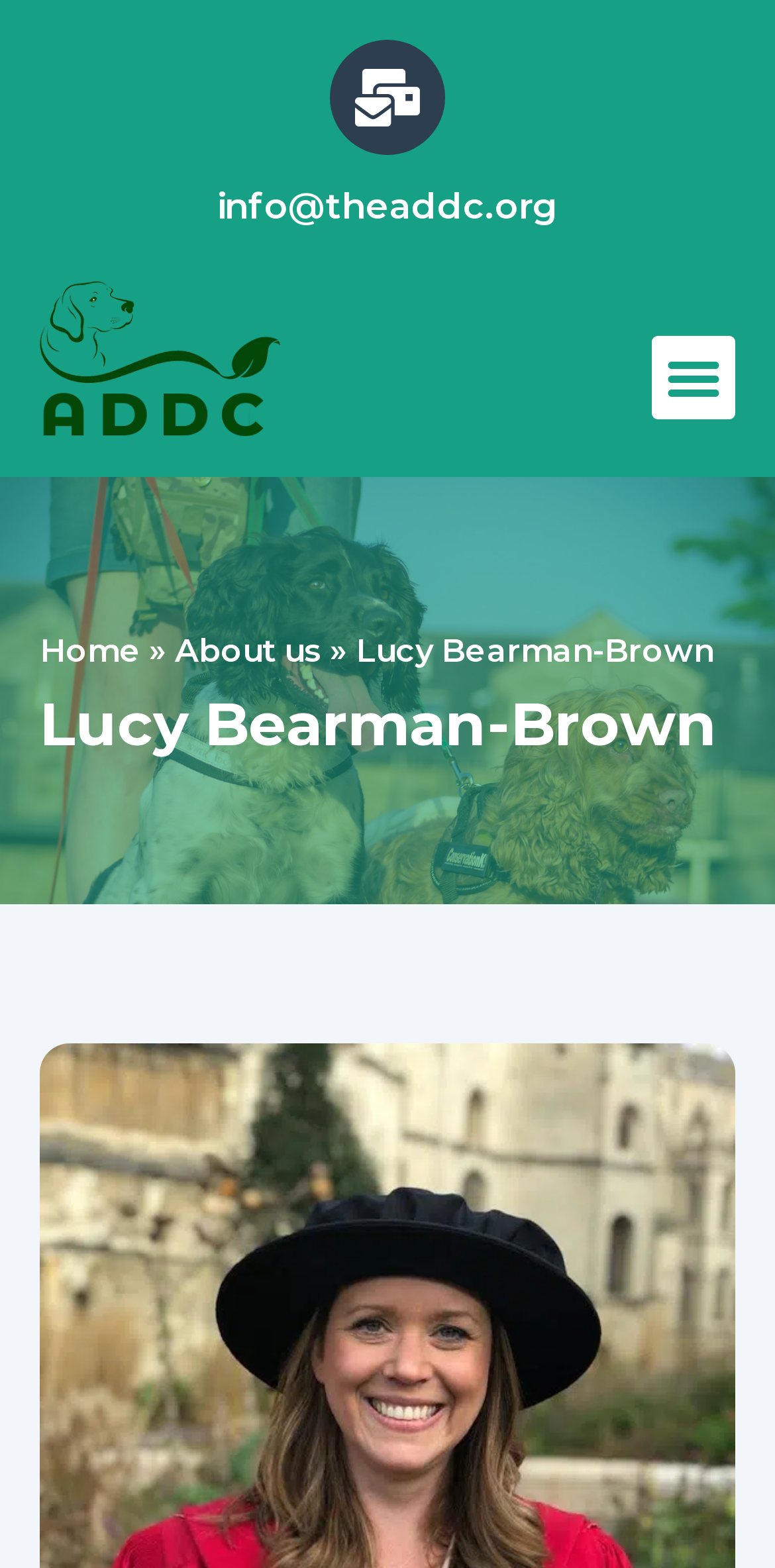Please answer the following question using a single word or phrase: 
What is the text next to the 'Home' link?

»